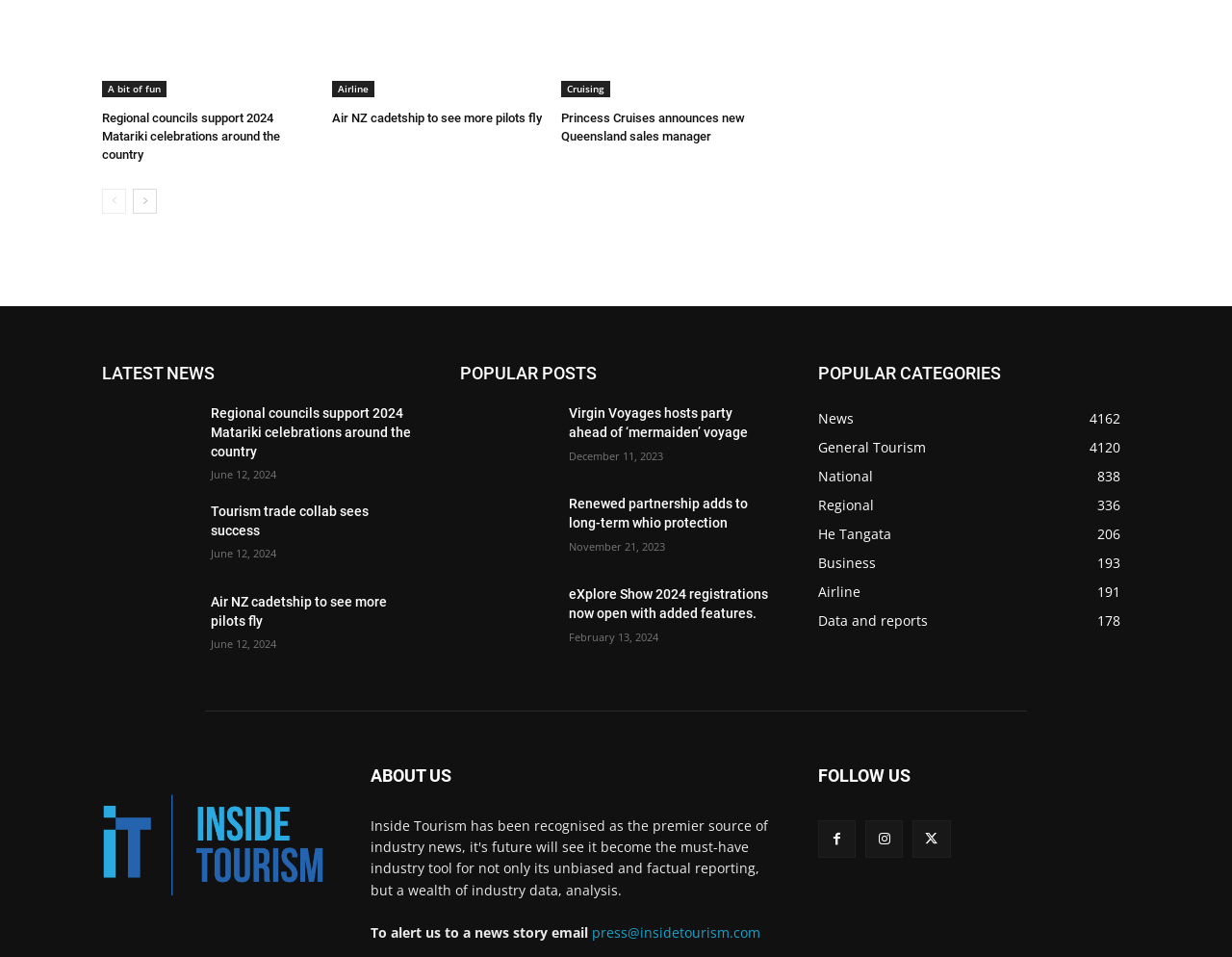Pinpoint the bounding box coordinates of the area that should be clicked to complete the following instruction: "Follow 'Air NZ cadetship to see more pilots fly'". The coordinates must be given as four float numbers between 0 and 1, i.e., [left, top, right, bottom].

[0.269, 0.115, 0.44, 0.133]